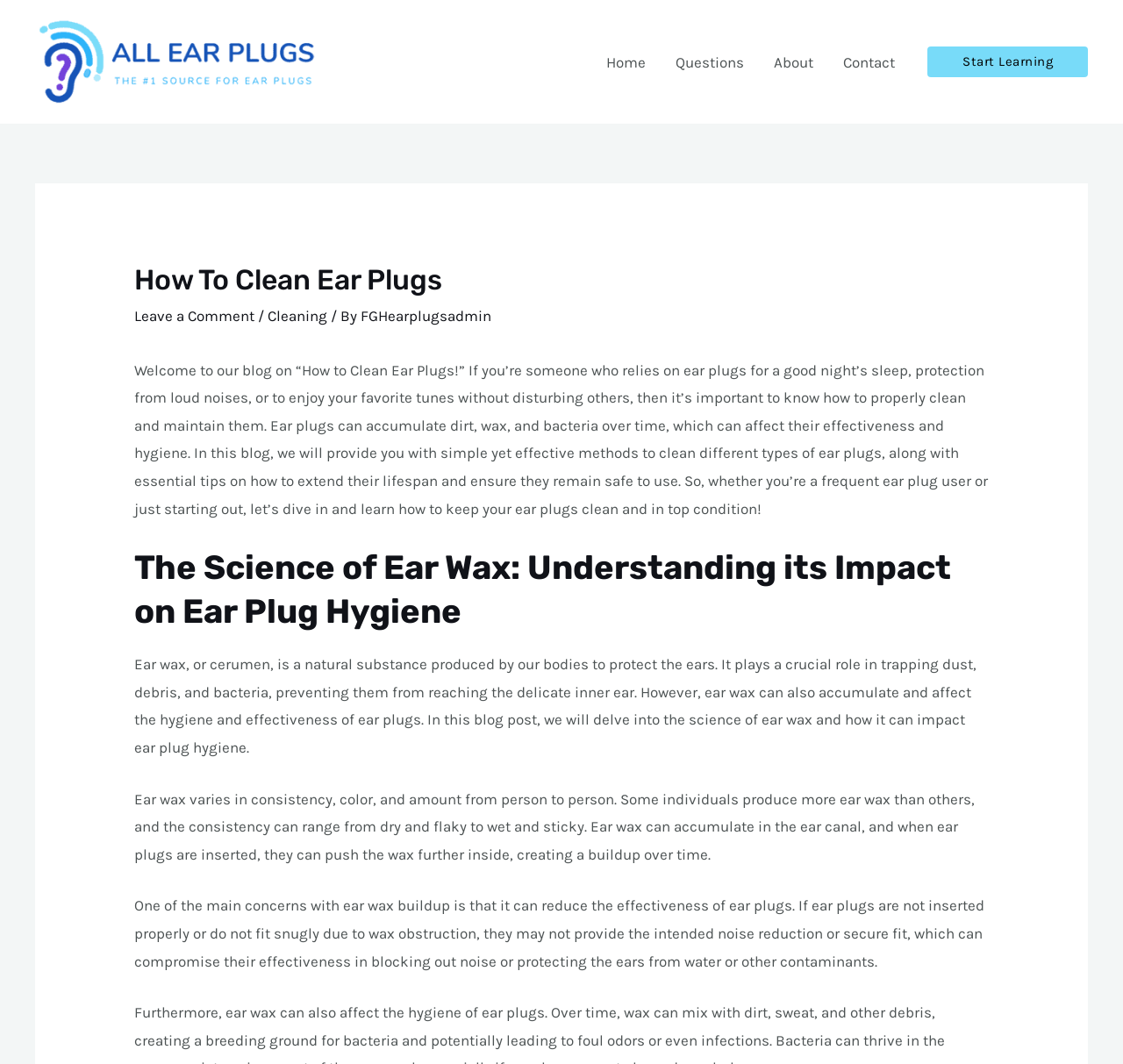Create a detailed narrative describing the layout and content of the webpage.

The webpage is a blog post about "How to Clean Ear Plugs". At the top left, there is a link to "All Ear Plugs" accompanied by an image with the same name. On the top right, there is a navigation menu with links to "Home", "Questions", "About", and "Contact". 

Below the navigation menu, there is a prominent link to "Start Learning" which leads to the main content of the blog post. The title of the blog post, "How To Clean Ear Plugs", is displayed in a large font size. 

Under the title, there are links to "Leave a Comment", "Cleaning", and the author's name "FGHearplugsadmin". The main content of the blog post is divided into sections. The first section welcomes readers and introduces the importance of cleaning ear plugs. 

The second section is titled "The Science of Ear Wax: Understanding its Impact on Ear Plug Hygiene" and discusses the role of ear wax in ear plug hygiene. The following sections provide more information about ear wax, its consistency, and how it can affect the effectiveness of ear plugs.